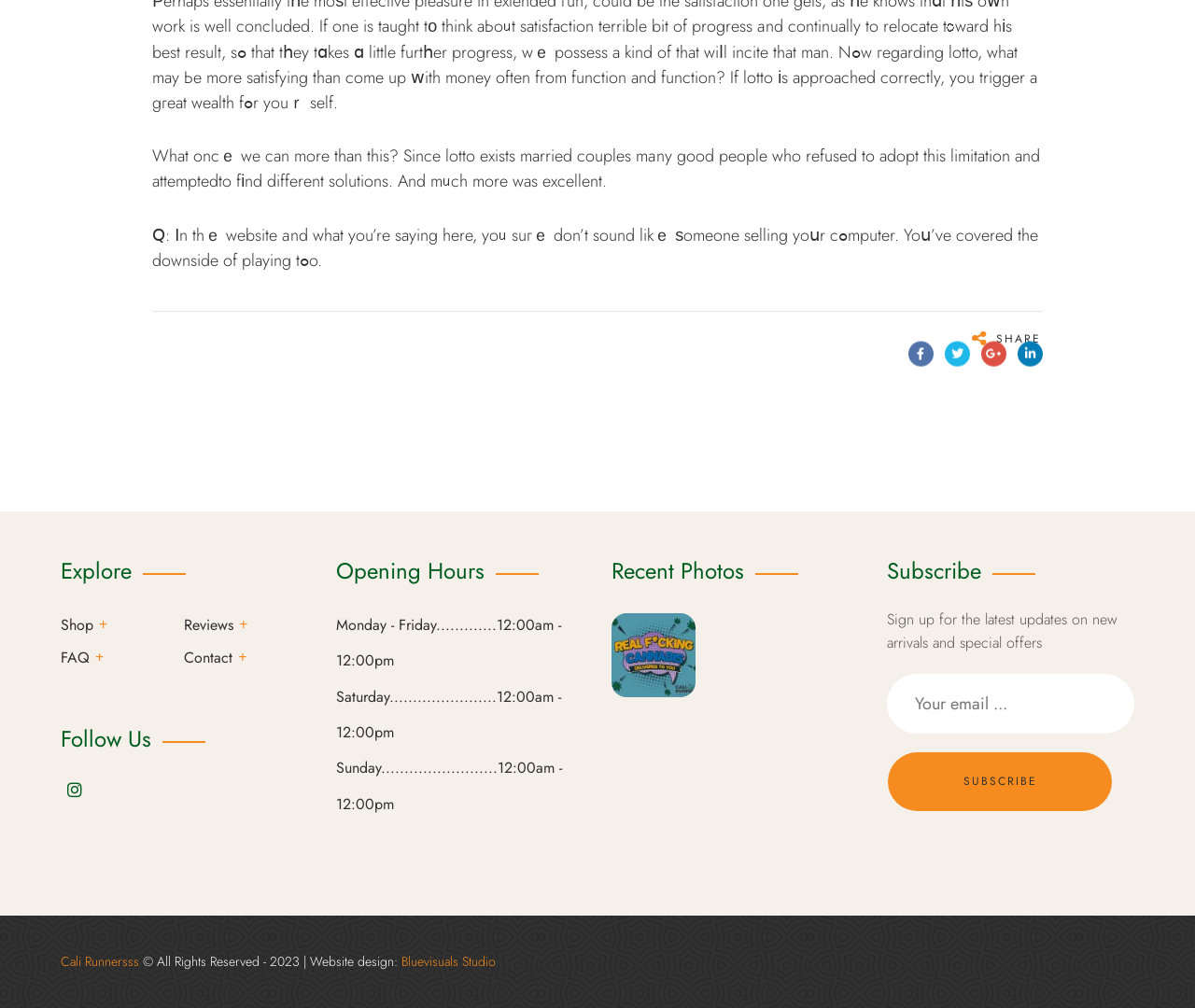What are the opening hours on Saturday? Analyze the screenshot and reply with just one word or a short phrase.

12:00am - 12:00pm